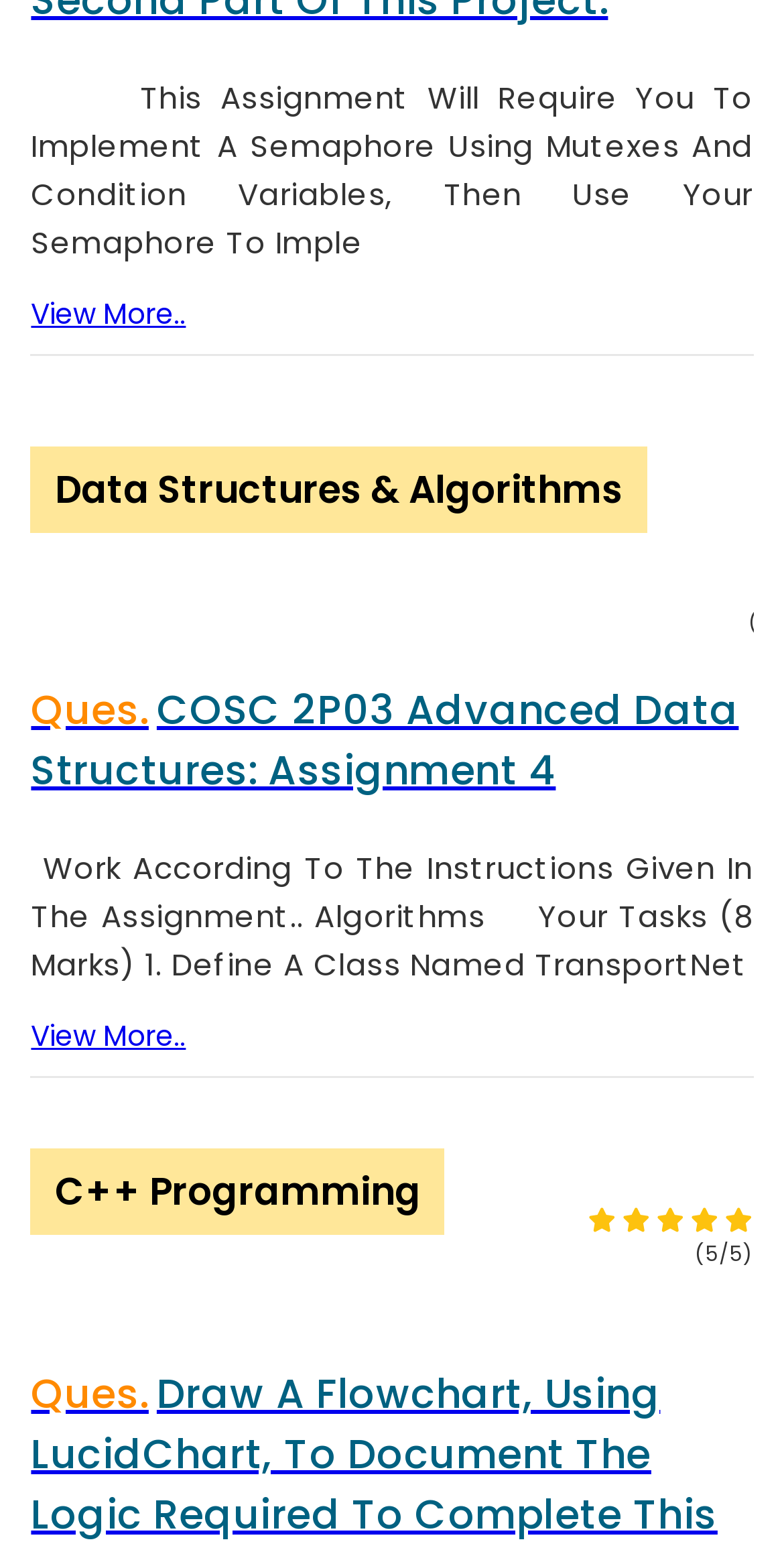Please provide the bounding box coordinates for the element that needs to be clicked to perform the instruction: "View Actions". The coordinates must consist of four float numbers between 0 and 1, formatted as [left, top, right, bottom].

None